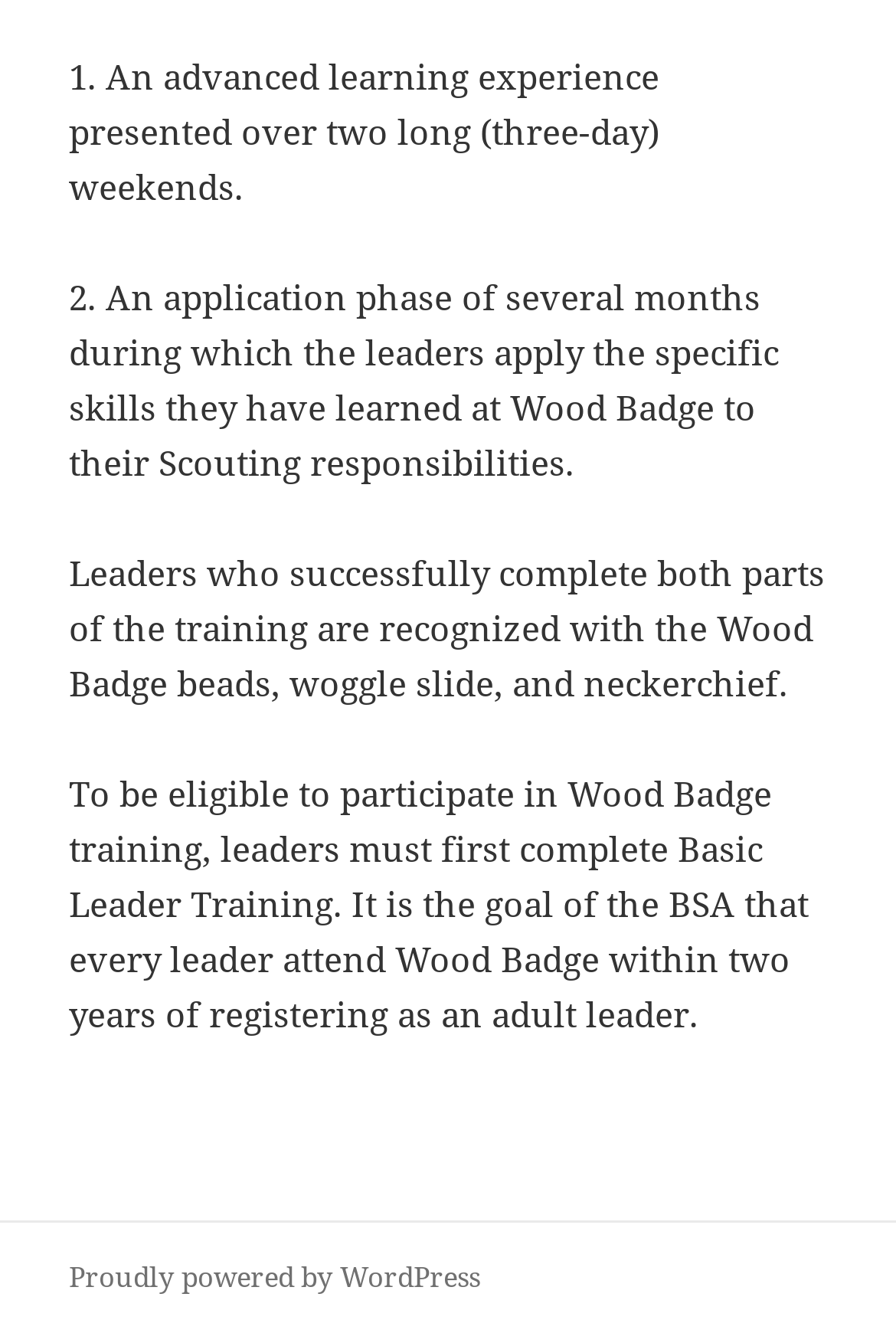Extract the bounding box coordinates of the UI element described: "Proudly powered by WordPress". Provide the coordinates in the format [left, top, right, bottom] with values ranging from 0 to 1.

[0.077, 0.942, 0.536, 0.973]